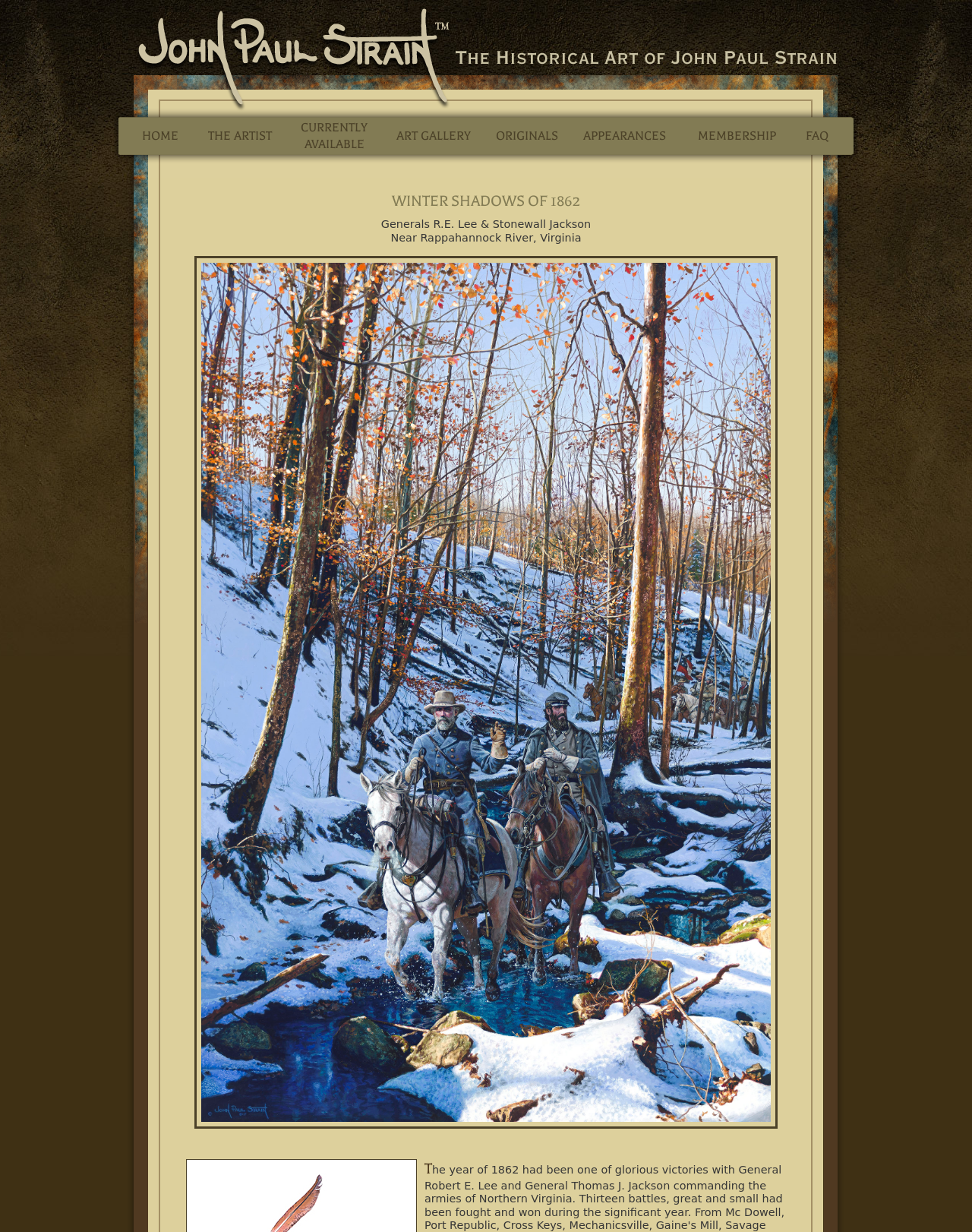Respond to the question below with a single word or phrase: What is the name of the historical artist?

John Paul Strain